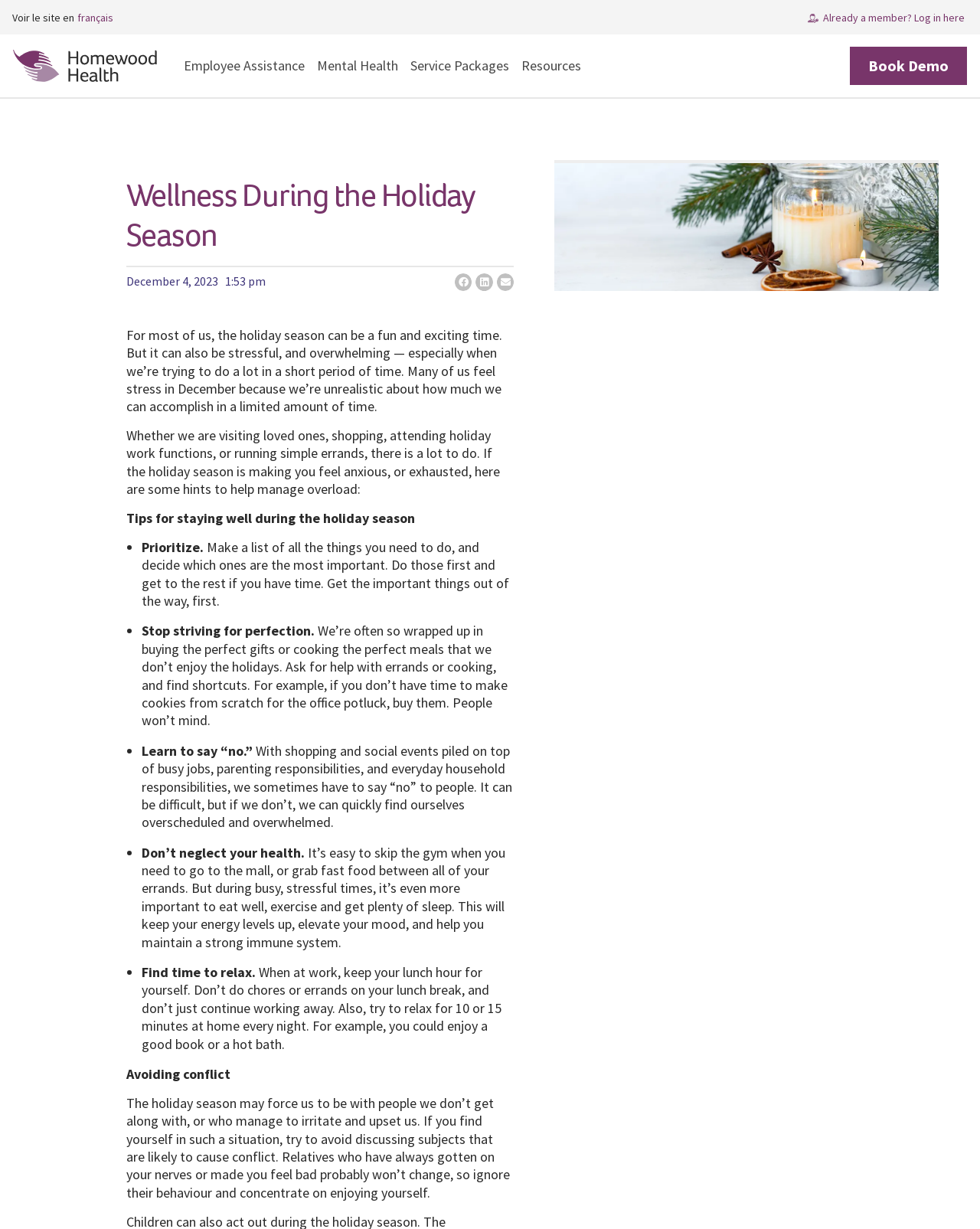Please provide a comprehensive answer to the question based on the screenshot: What is the topic of the article?

The article has a heading 'Wellness During the Holiday Season' and discusses tips for managing stress and staying well during the holiday season, indicating that the topic of the article is wellness during the holiday season.